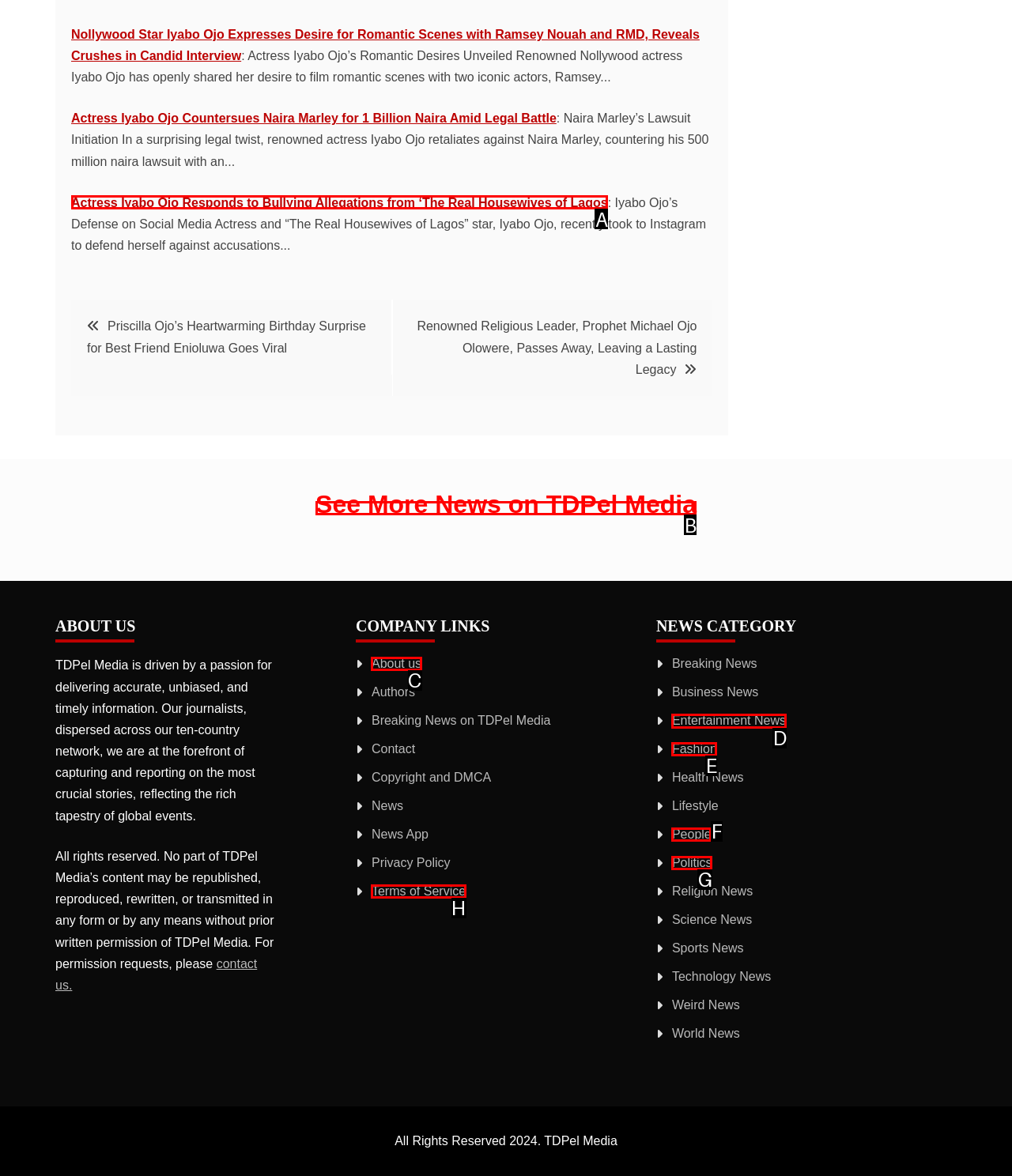Tell me which letter I should select to achieve the following goal: View Entertainment News
Answer with the corresponding letter from the provided options directly.

D